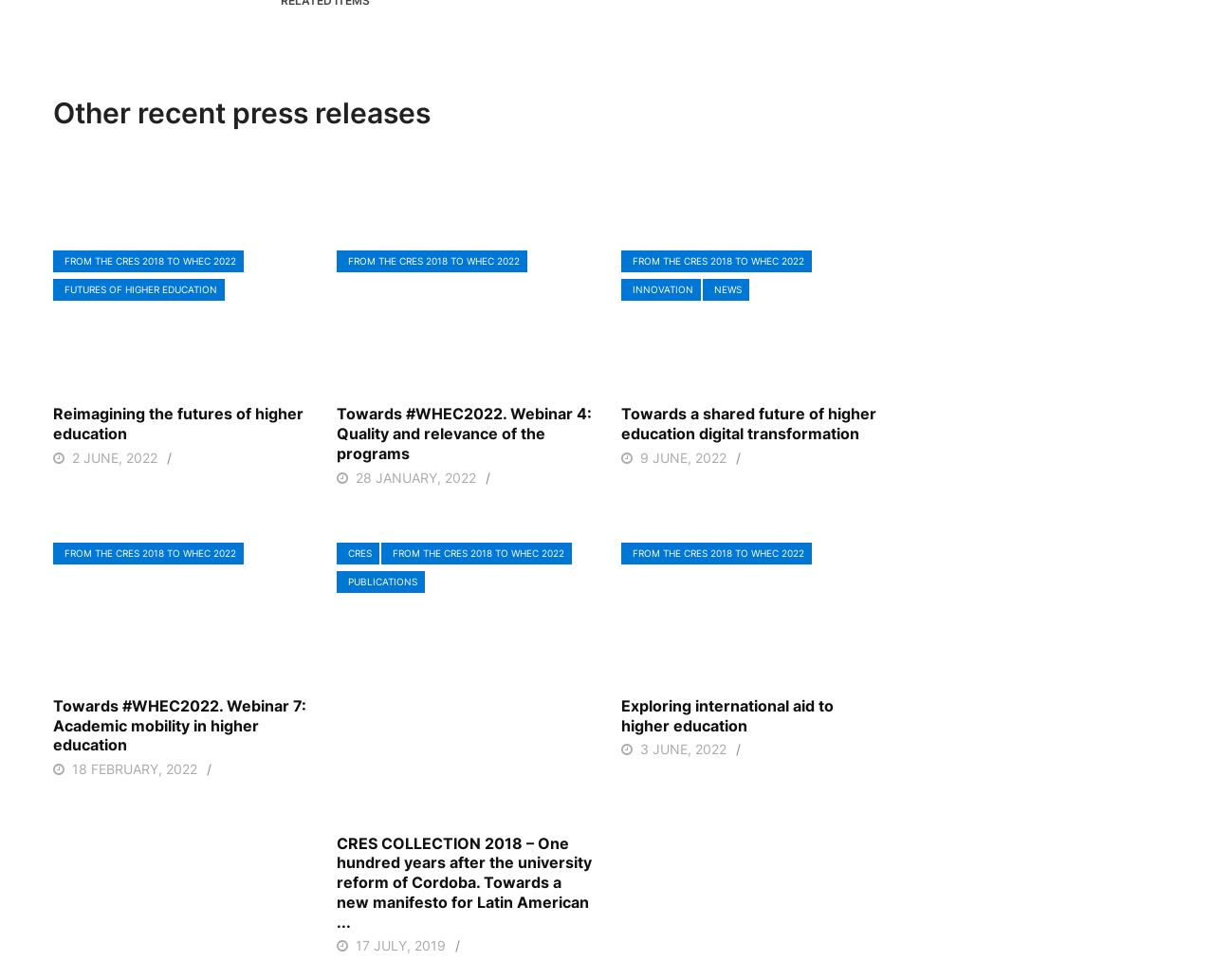Refer to the image and offer a detailed explanation in response to the question: What is the topic of the press release on 2 June, 2022?

I found the press release on 2 June, 2022 by looking at the StaticText element with the text '2 JUNE, 2022'. Then, I looked at the heading element above it, which has the text 'Reimagining the futures of higher education'.